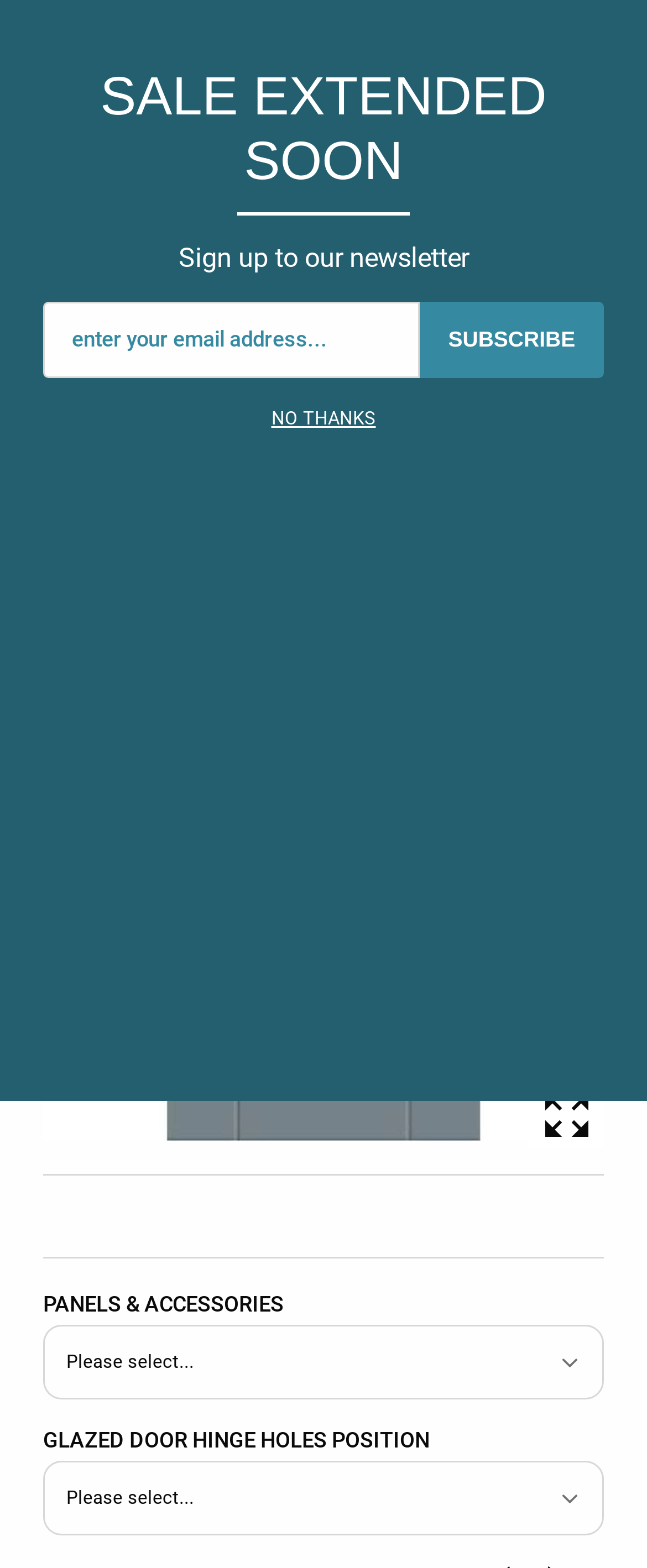Your task is to extract the text of the main heading from the webpage.

BELLA SHAKER SUPERMATT MOODY GREY ACCESSORIES